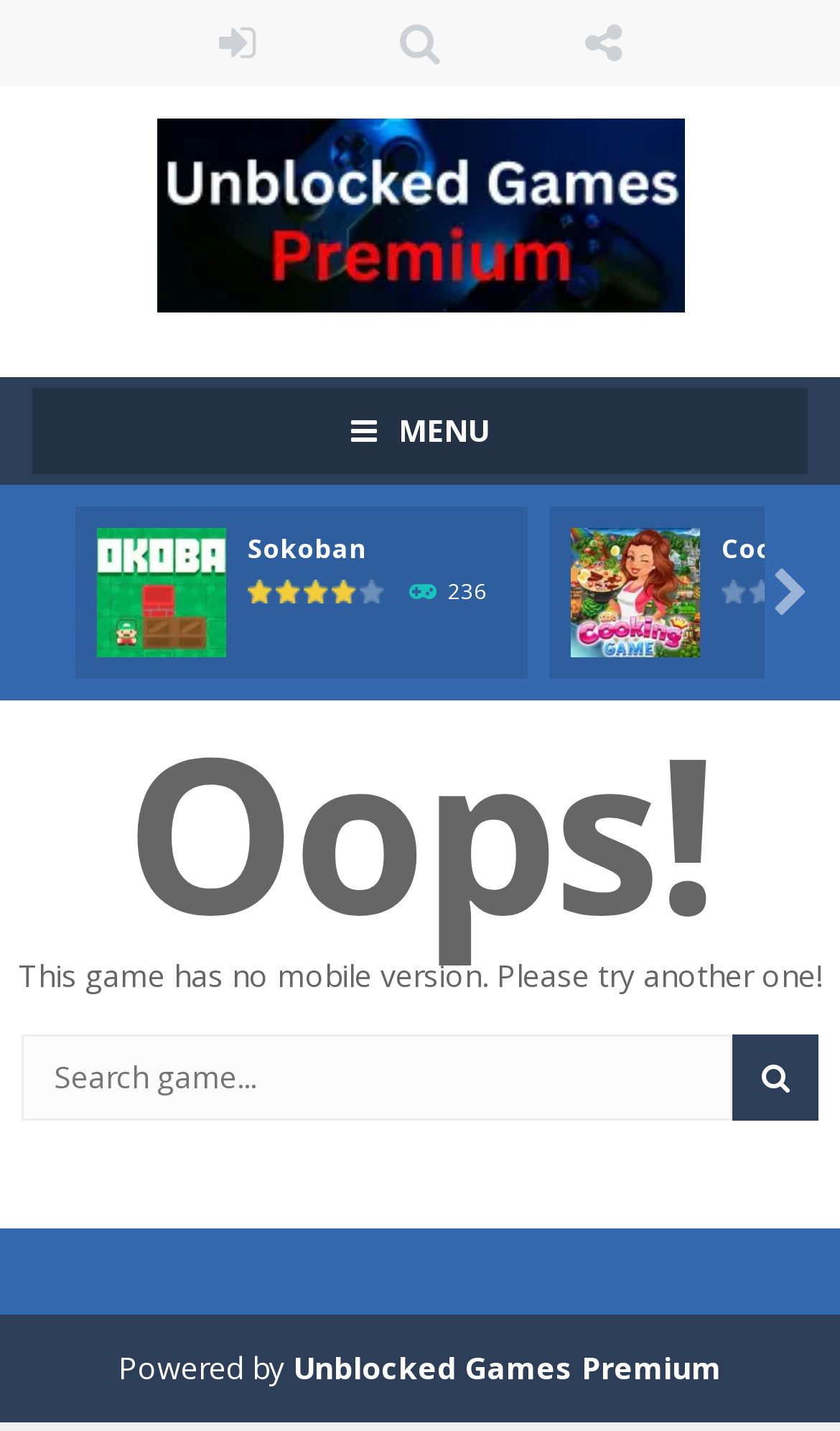Locate the bounding box coordinates of the element you need to click to accomplish the task described by this instruction: "Search for a game".

[0.026, 0.723, 0.872, 0.783]